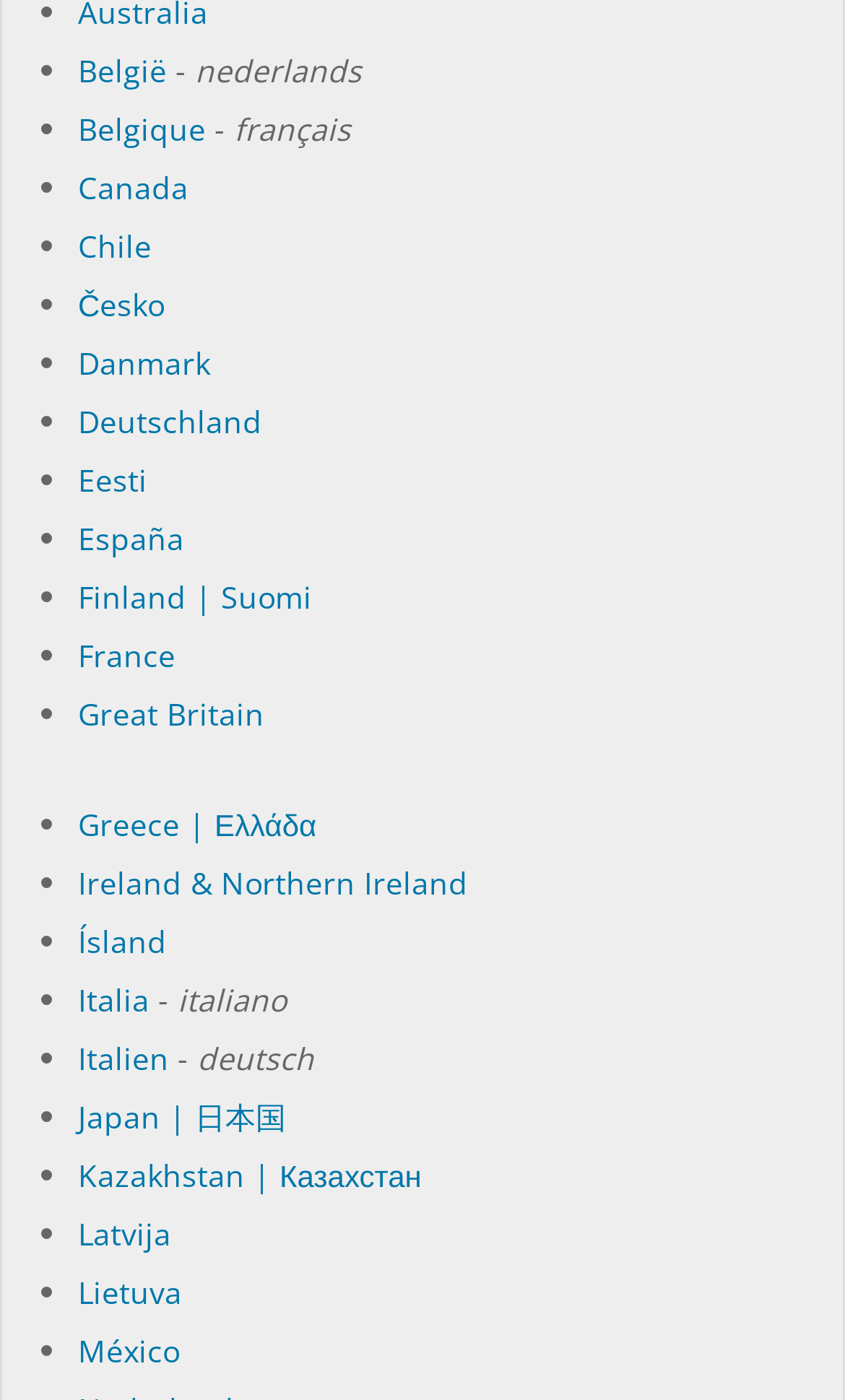With reference to the image, please provide a detailed answer to the following question: Is there a country with a region specified?

I found a country listed as 'Ireland & Northern Ireland', which has a region specified.